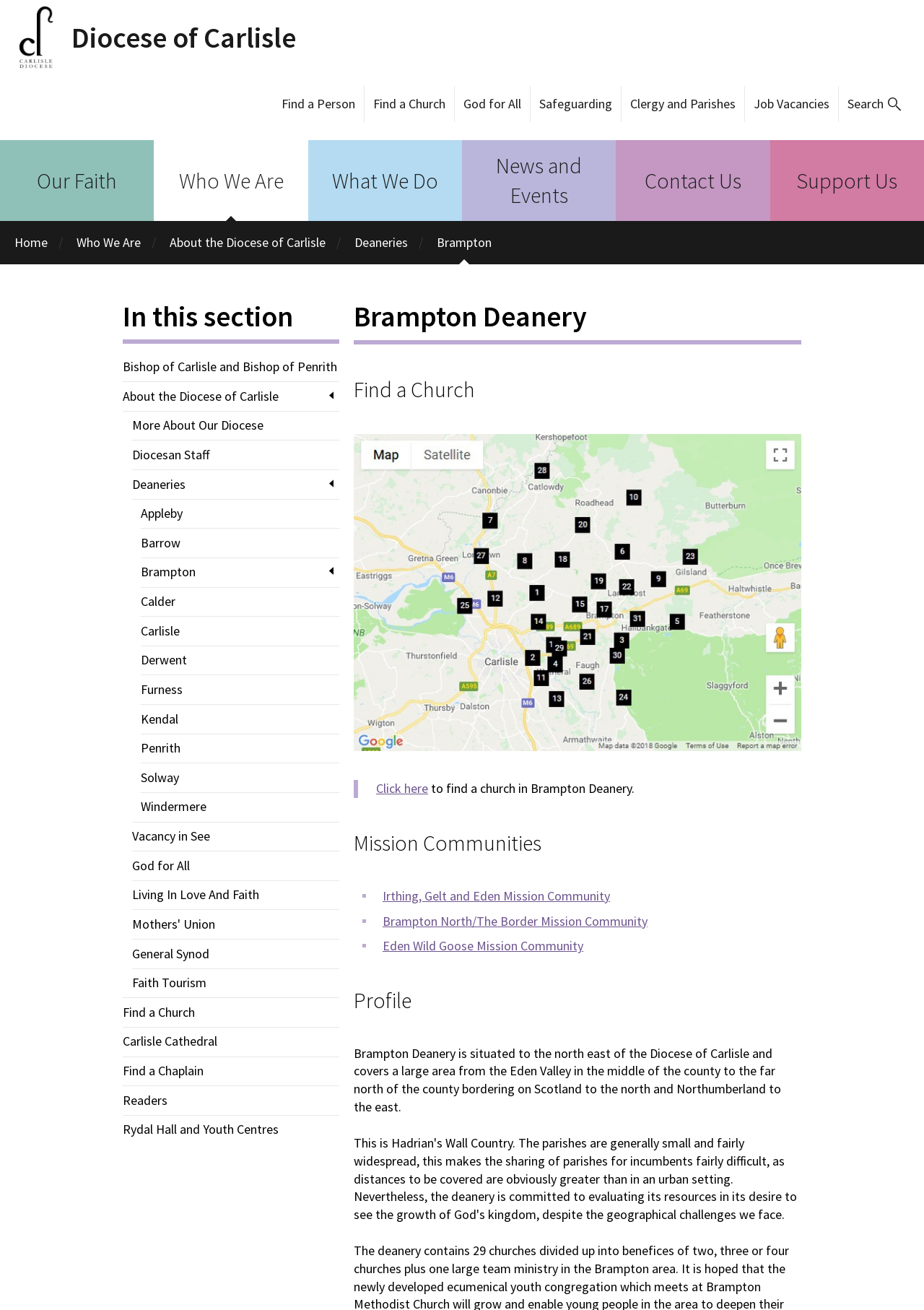What is the location of Brampton Deanery?
Give a one-word or short-phrase answer derived from the screenshot.

North east of the Diocese of Carlisle